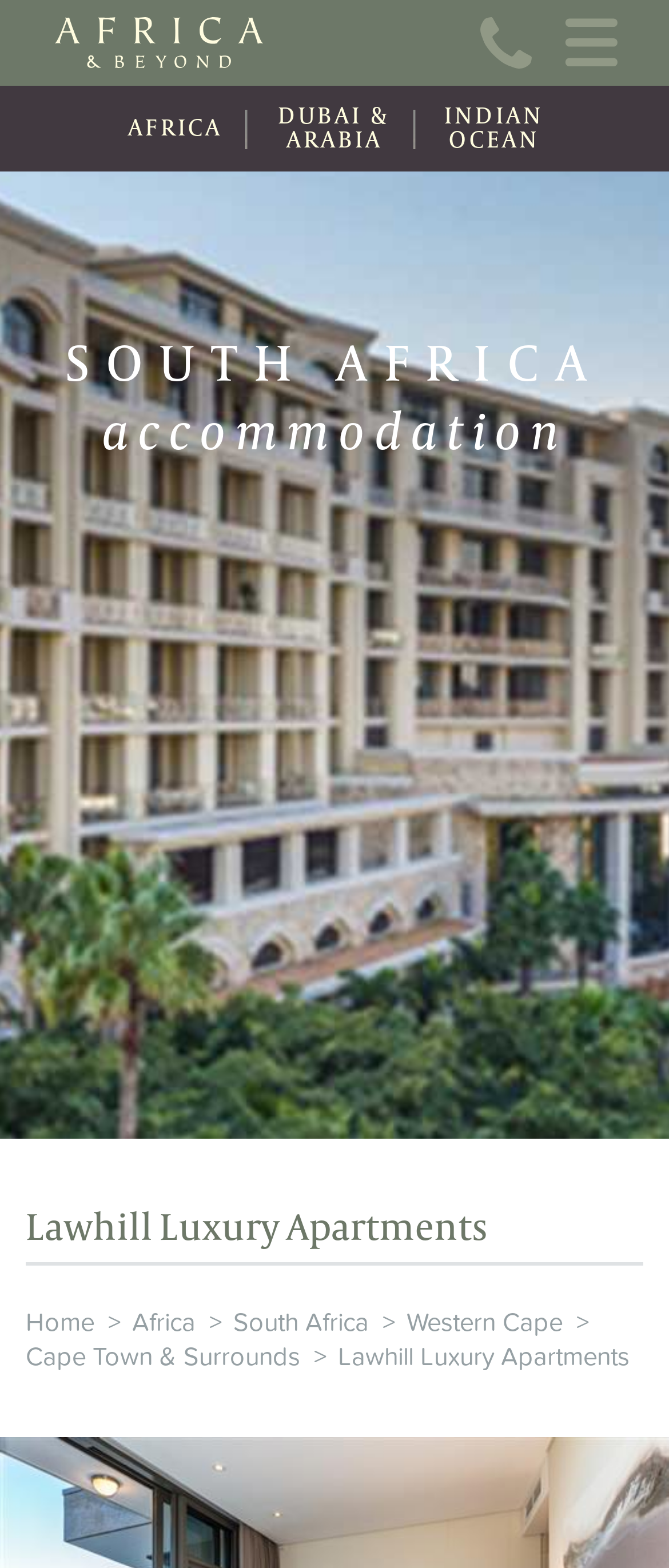Create a detailed summary of the webpage's content and design.

The webpage is about Lawhill Luxury Apartments, located in Cape Town, Western Cape, South Africa. At the top, there is a navigation menu with six links: Home, About Us, Online Brochure, Travel Information, Contact, and News. Next to the navigation menu, there is a Wishlist link with a count of 0. Below the navigation menu, there is a prominent link to Travel Update Covid-19.

On the left side, there is a logo with the text "Africa and Beyond" and an image associated with it. Below the logo, there are three links to different regions: AFRICA, DUBAI & ARABIA, and INDIAN OCEAN.

The main content of the webpage is divided into two sections. The top section has a heading "SOUTH AFRICA accommodation" and the bottom section has a heading "Lawhill Luxury Apartments". In the bottom section, there is a breadcrumb navigation with links to Home, Africa, South Africa, Western Cape, and Cape Town & Surrounds, leading to the current page, Lawhill Luxury Apartments.

There are a total of 17 links on the webpage, including the navigation menu, region links, and breadcrumb navigation. The layout is organized, with clear headings and concise text, making it easy to navigate and find information about Lawhill Luxury Apartments.